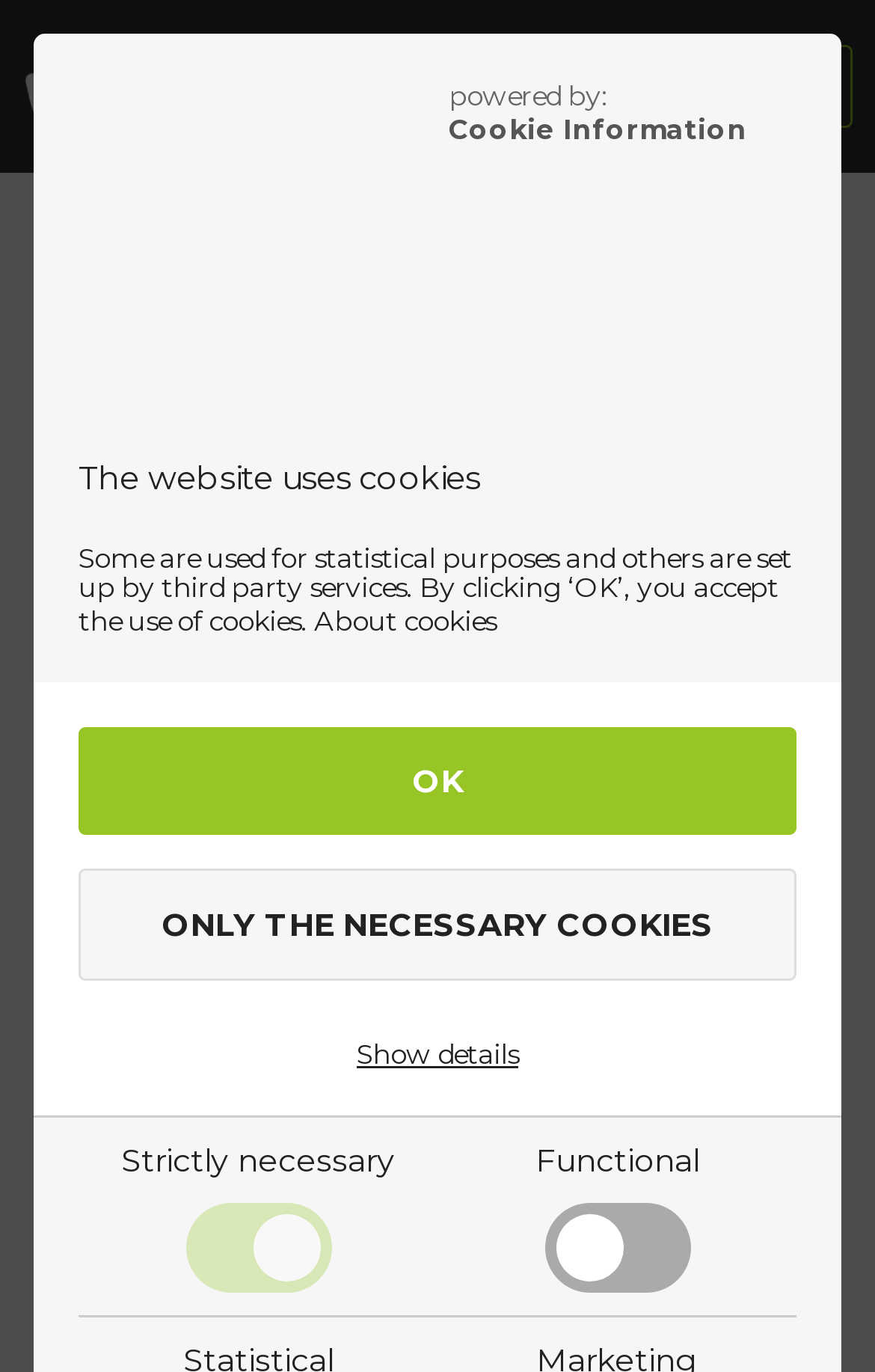Identify the bounding box coordinates for the UI element described by the following text: "OK". Provide the coordinates as four float numbers between 0 and 1, in the format [left, top, right, bottom].

[0.09, 0.529, 0.91, 0.608]